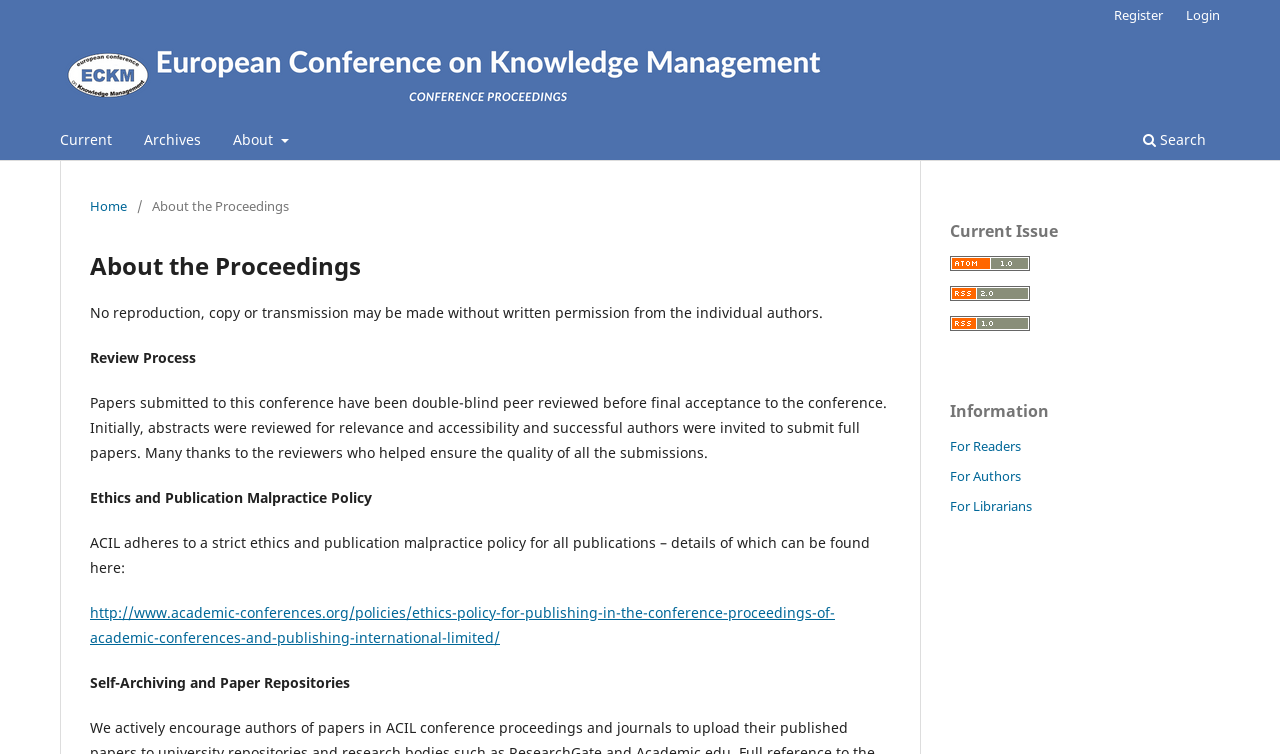Produce an elaborate caption capturing the essence of the webpage.

The webpage is about the proceedings of the European Conference on Knowledge Management. At the top, there is a logo and a link to the conference's website. Below that, there is a navigation menu with links to "Current", "Archives", "About", "Search", "Register", and "Login".

On the left side, there is a secondary navigation menu with a breadcrumb trail showing the current location, "Home" and "About the Proceedings". Above this menu, there is a heading that reads "About the Proceedings".

The main content of the page is divided into several sections. The first section has a heading "About the Proceedings" and a paragraph of text stating that no reproduction, copy, or transmission of the proceedings is allowed without written permission from the individual authors.

The next section is about the review process, explaining that papers submitted to the conference have been double-blind peer-reviewed before final acceptance. This section also acknowledges the reviewers who helped ensure the quality of the submissions.

Following that, there is a section on ethics and publication malpractice policy, stating that the conference adheres to a strict policy for all publications, with a link to the policy details.

The next section is about self-archiving and paper repositories.

On the right side, there is a sidebar with a heading "Current Issue" and links to Atom, RSS2, and RSS1 logos. Below that, there is another heading "Information" with links to "For Readers", "For Authors", and "For Librarians".